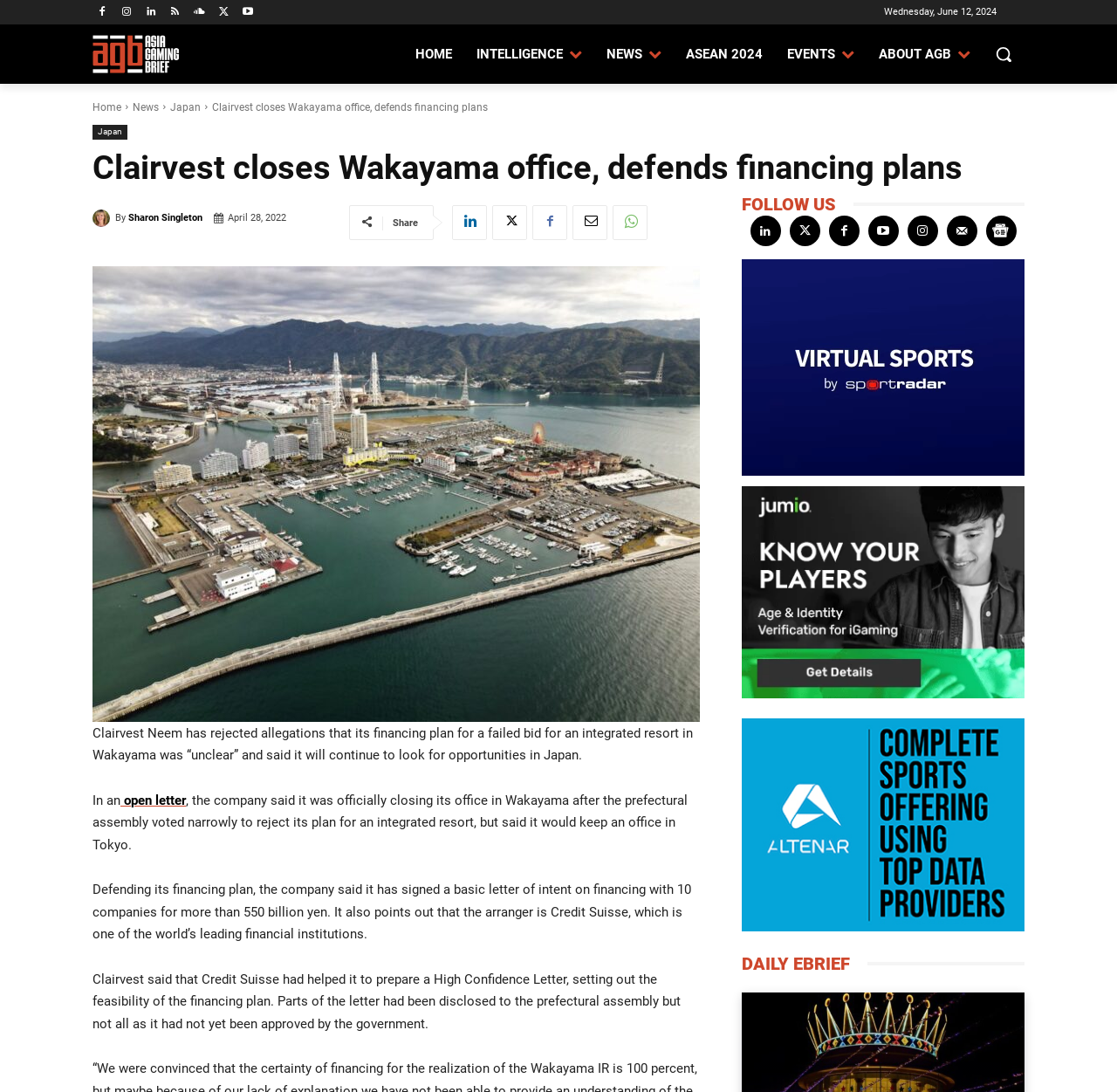What is the name of the financial institution that helped Clairvest Neem prepare a High Confidence Letter?
We need a detailed and exhaustive answer to the question. Please elaborate.

I found the name of the financial institution by reading the sentence that mentions Credit Suisse had helped Clairvest Neem to prepare a High Confidence Letter, setting out the feasibility of the financing plan.